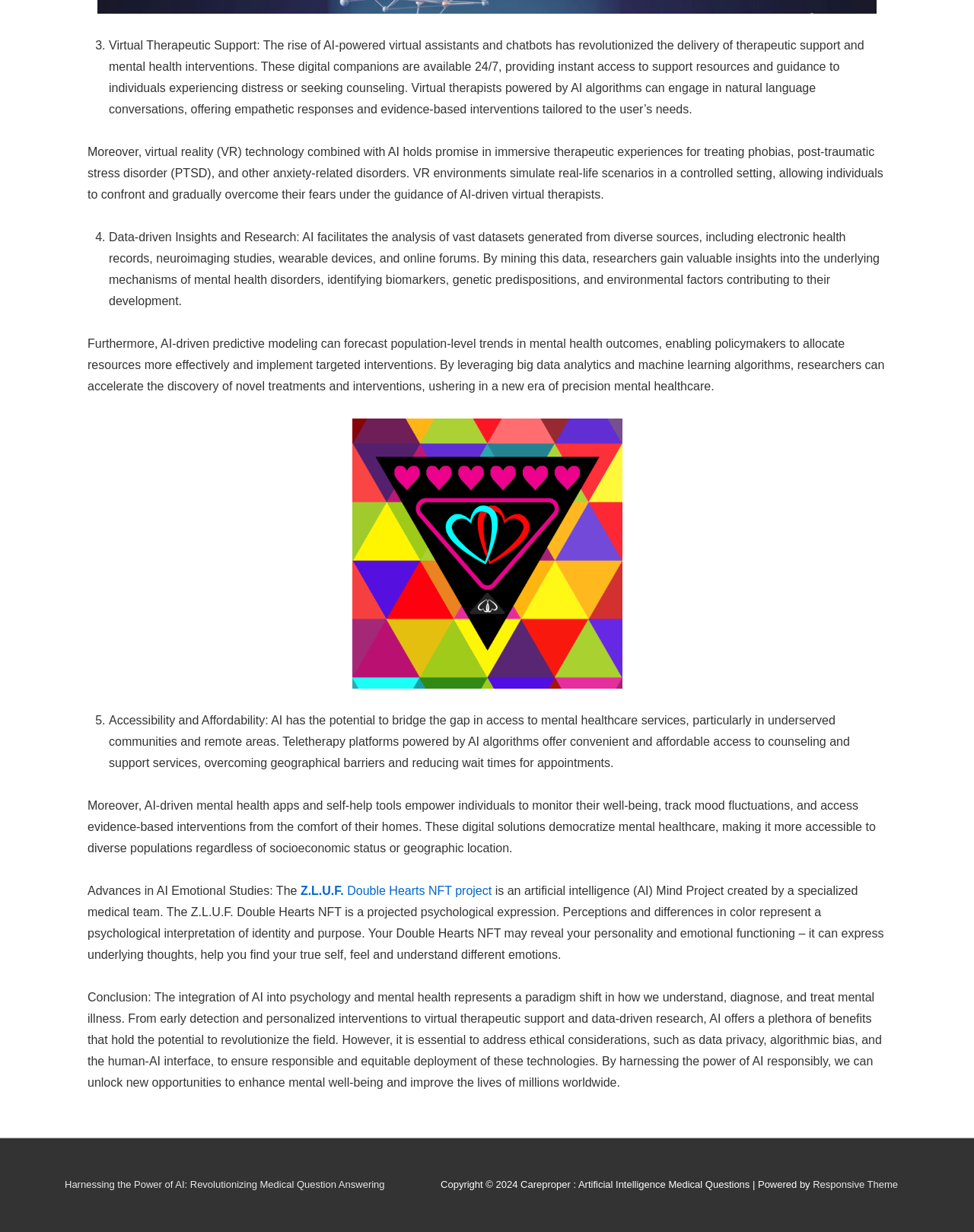What is the purpose of the Z.L.U.F. Double Hearts NFT project?
Please answer the question as detailed as possible.

According to the webpage, the Z.L.U.F. Double Hearts NFT project is a psychological expression that can reveal one's personality and emotional functioning, helping individuals to understand their underlying thoughts and emotions.